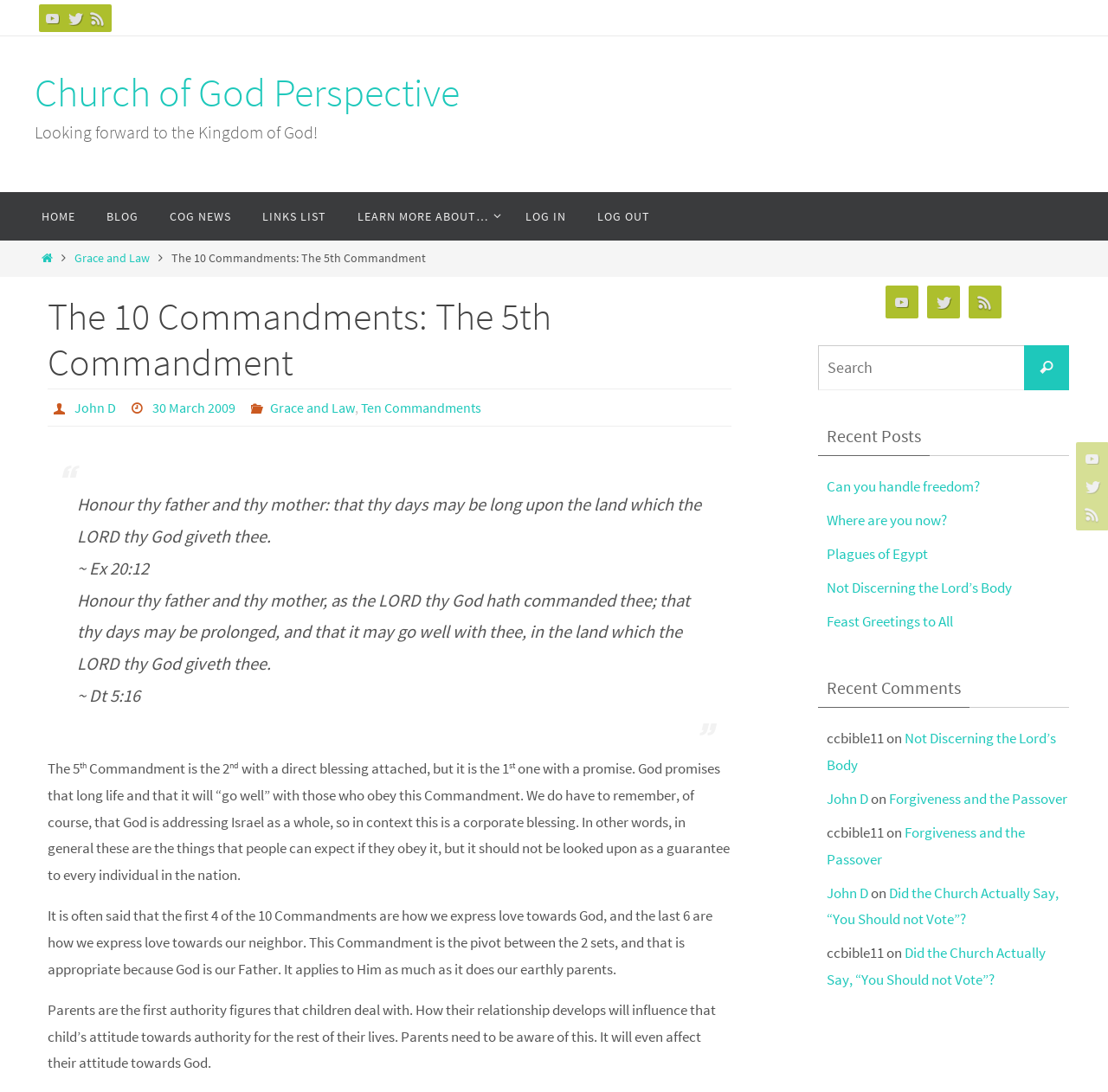What is the website's social media platform?
Based on the image, give a concise answer in the form of a single word or short phrase.

YouTube, Twitter, RSS